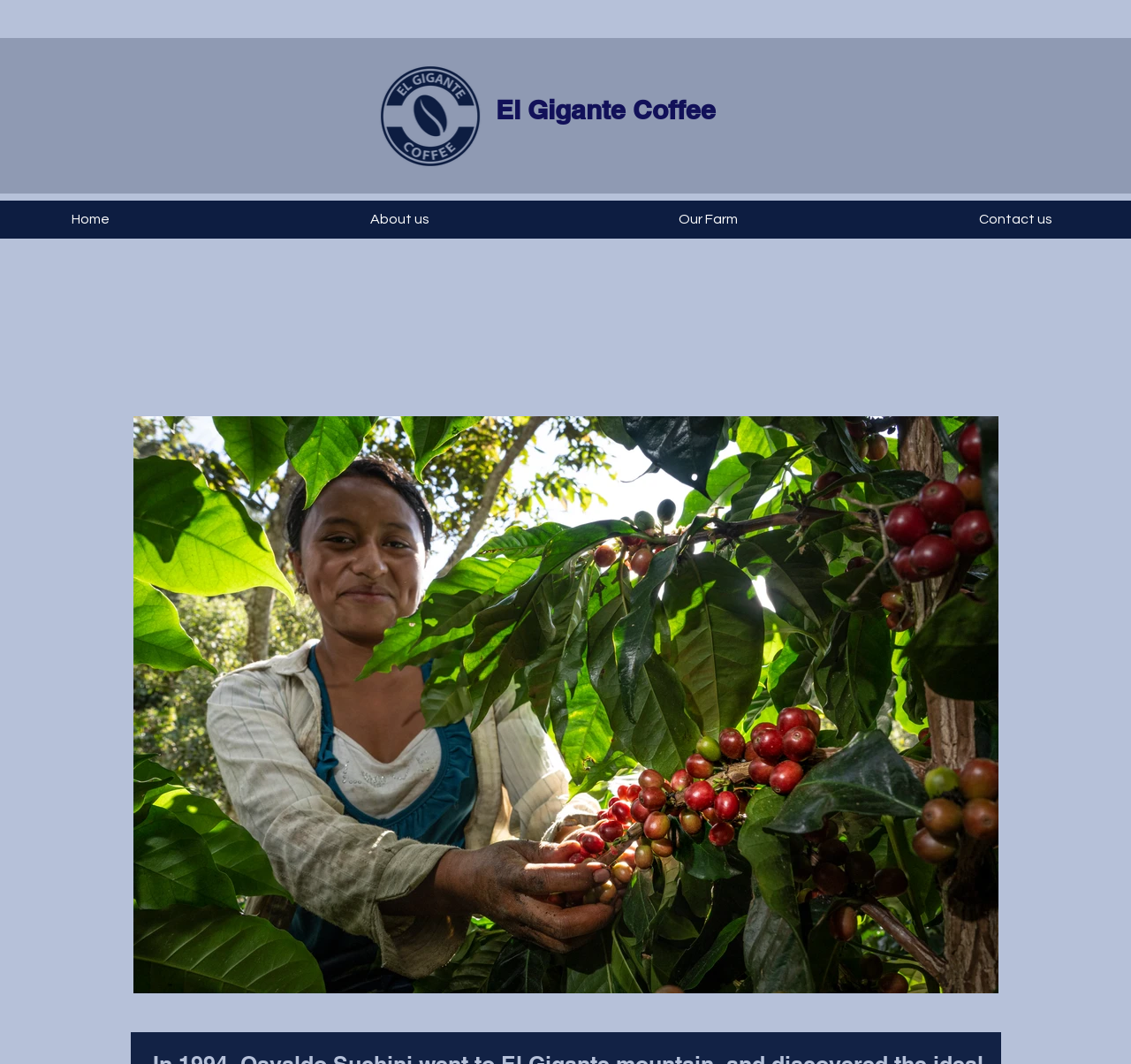Extract the bounding box for the UI element that matches this description: "aria-label="Love"".

[0.491, 0.953, 0.509, 0.976]